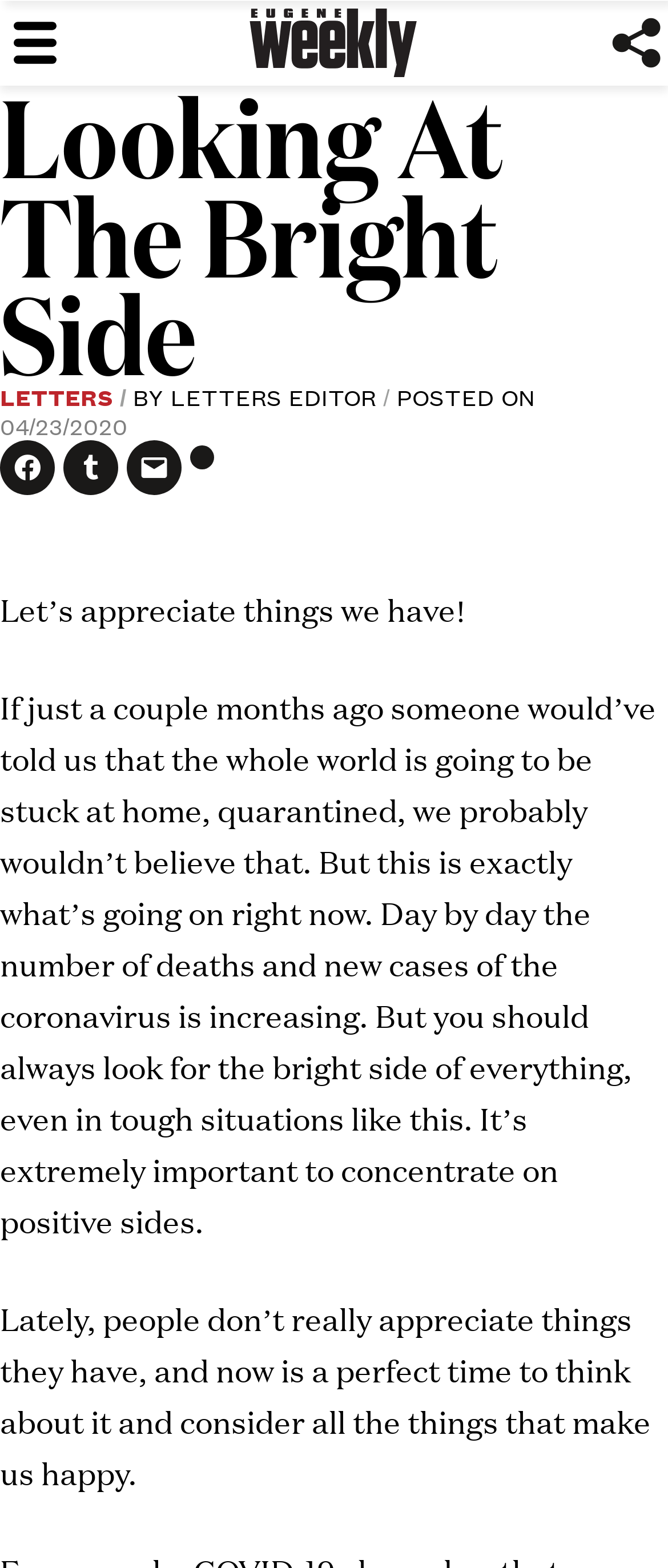Identify the bounding box coordinates of the region that needs to be clicked to carry out this instruction: "Open the share dialog". Provide these coordinates as four float numbers ranging from 0 to 1, i.e., [left, top, right, bottom].

[0.908, 0.008, 1.0, 0.047]